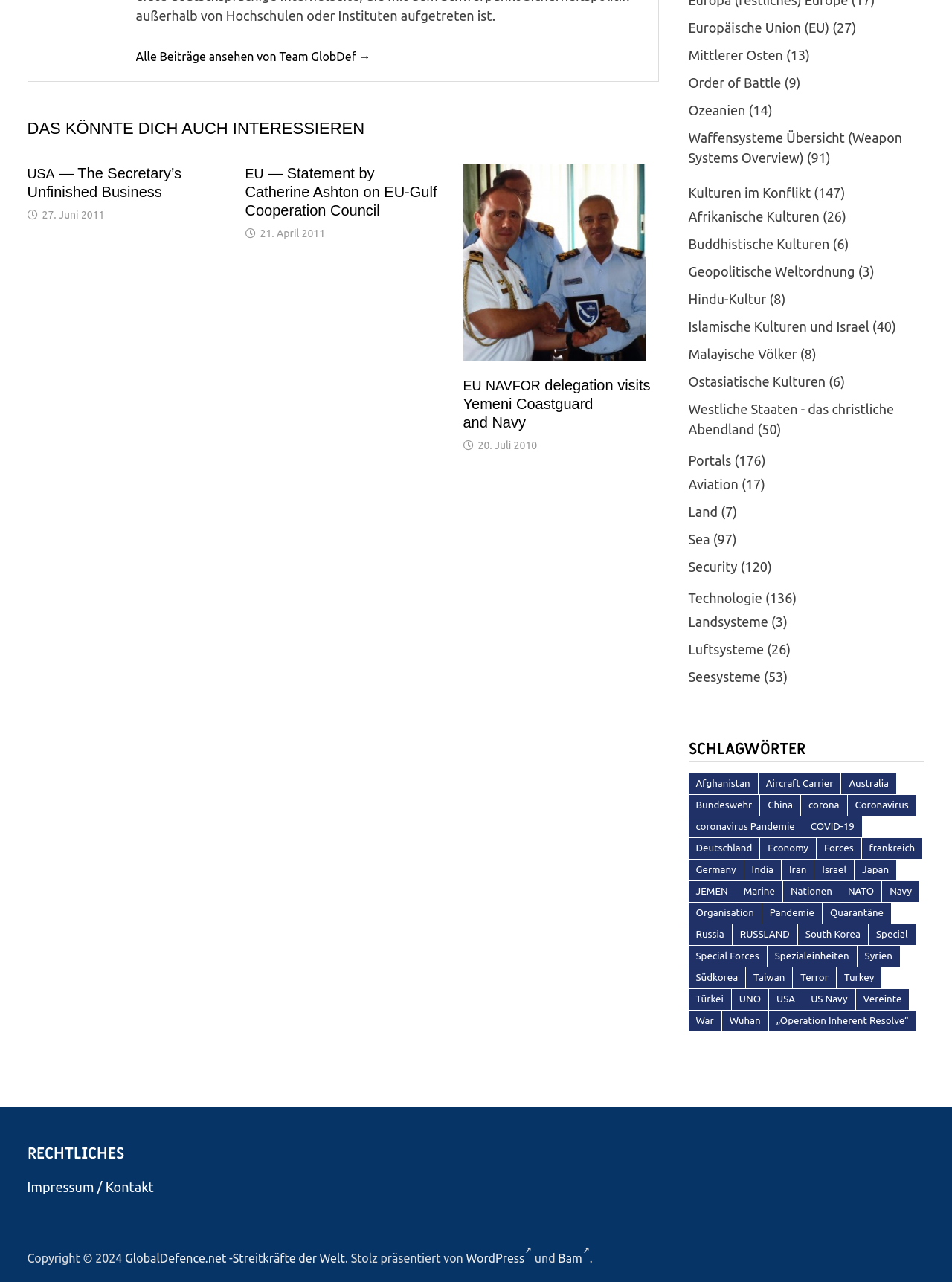Locate the bounding box coordinates of the clickable region to complete the following instruction: "Check the latest news about Afghanistan."

[0.723, 0.603, 0.796, 0.619]